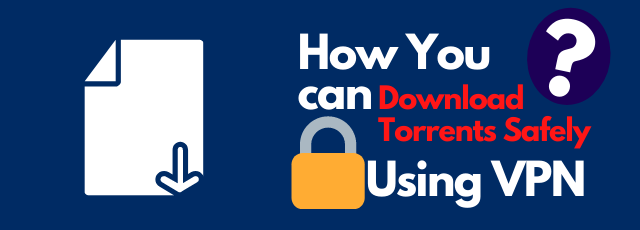What does the icon on the left side of the image represent?
Look at the image and provide a detailed response to the question.

The caption describes the icon as resembling a document with a downward arrow, which symbolizes downloading activities, likely related to torrent downloads.